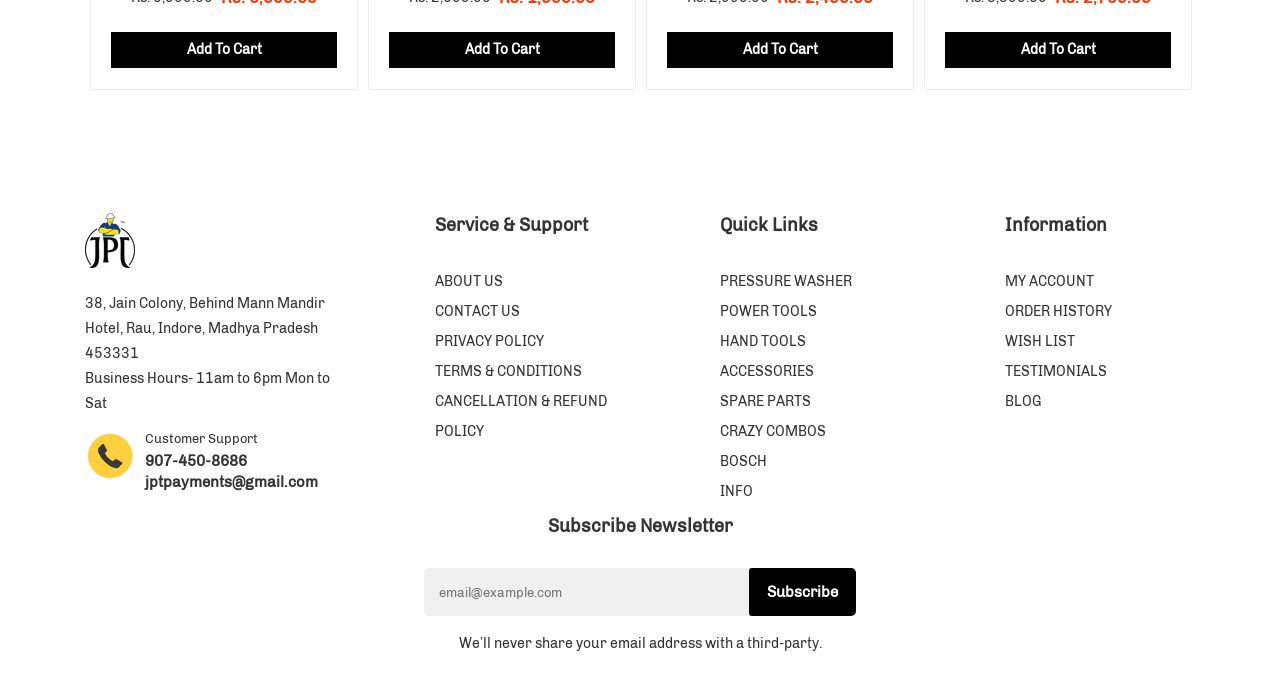Please identify the bounding box coordinates of the area I need to click to accomplish the following instruction: "Visit the Drinkers Shop and Gift Ideas".

None